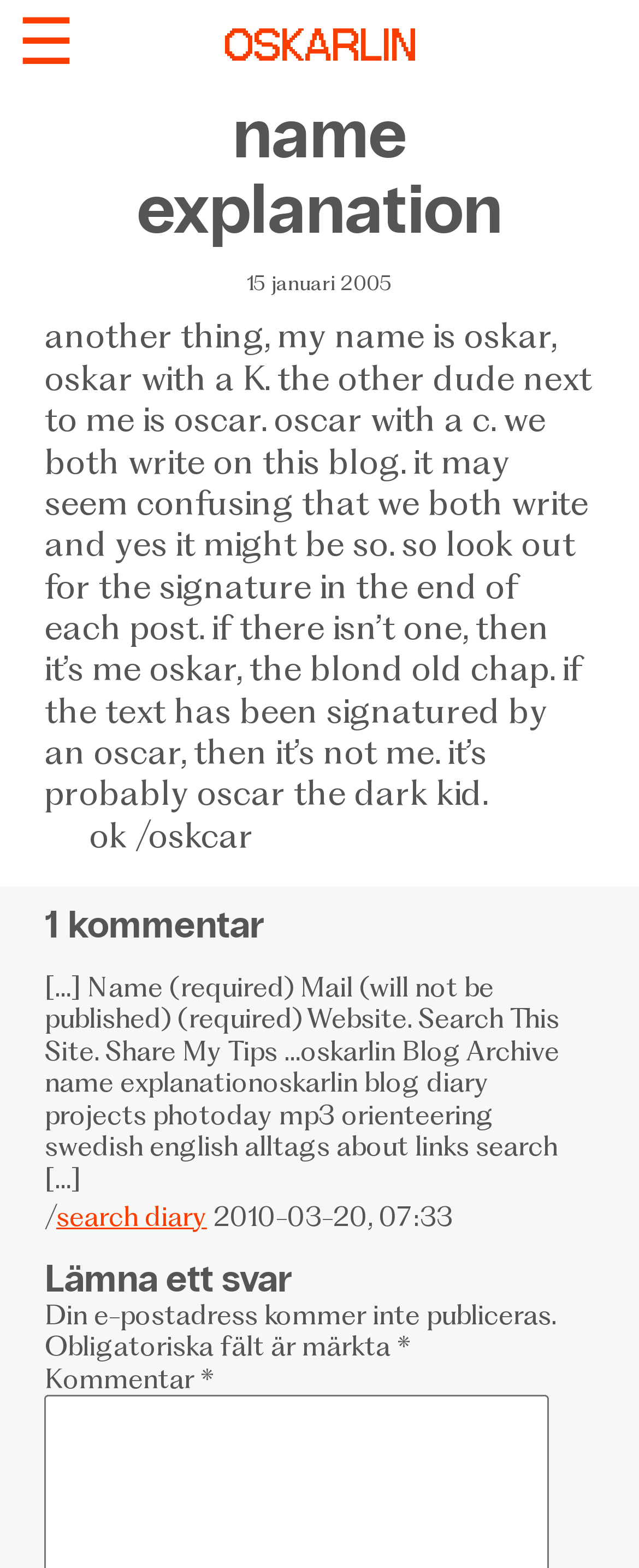What is the author's name?
Please utilize the information in the image to give a detailed response to the question.

The author's name is mentioned in the article as 'oskar, oskar with a K' which distinguishes him from 'oscar, oscar with a c'.